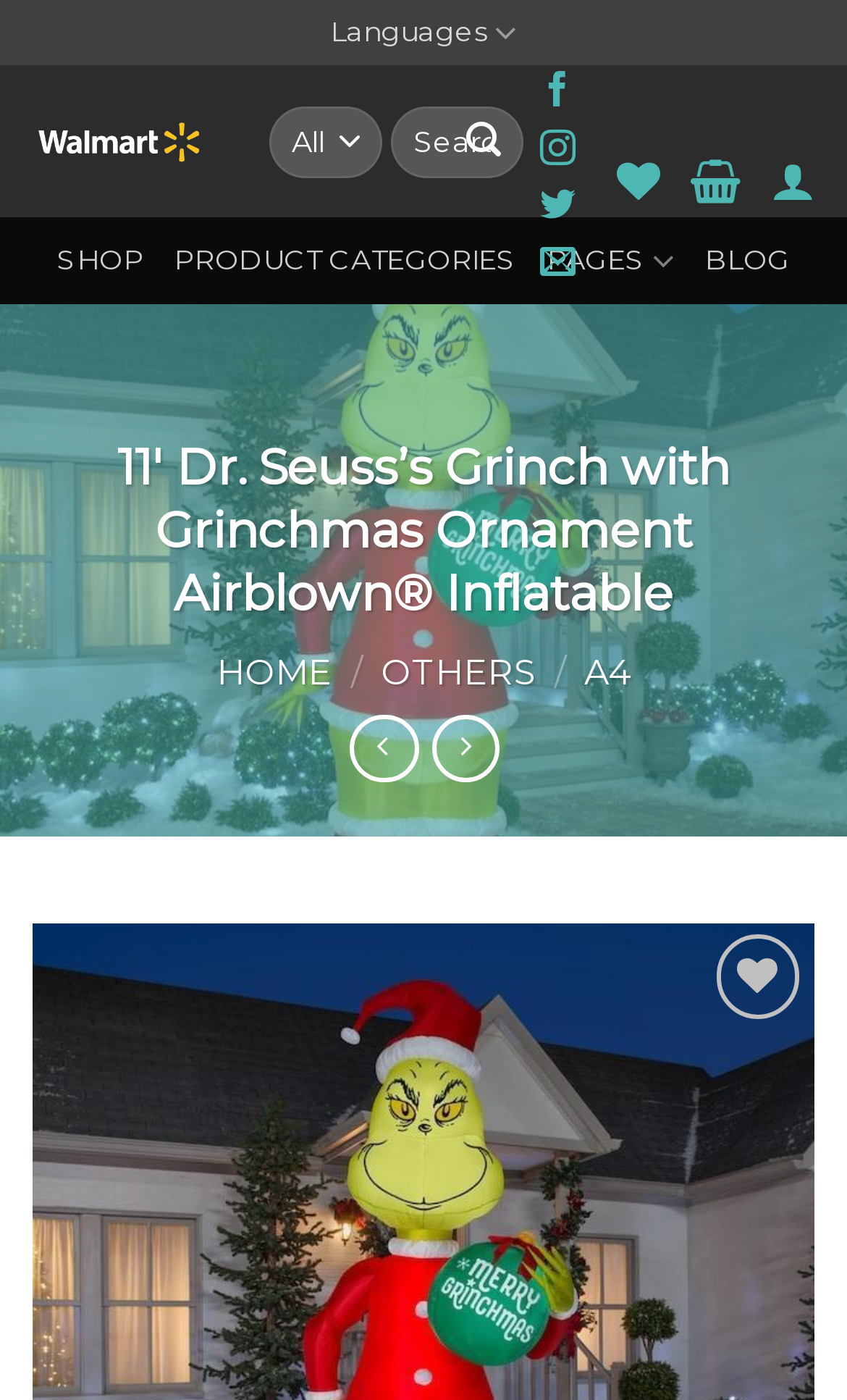Using the information in the image, give a detailed answer to the following question: How many social media platforms can you follow the website on?

The webpage has links to follow the website on Facebook, Instagram, and Twitter, which are three social media platforms. These links are located near the top of the webpage, indicating that the website has a presence on these platforms.